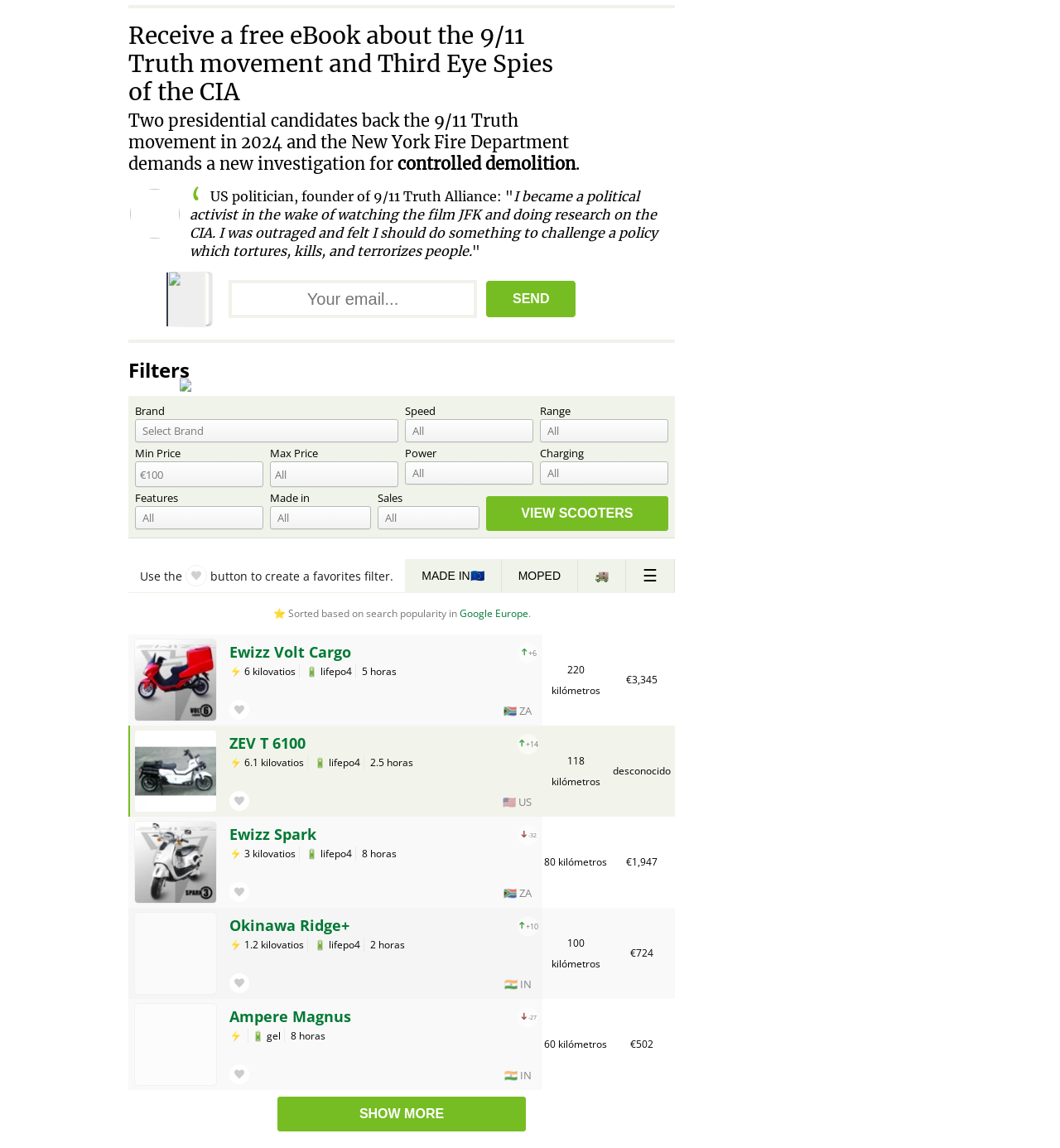Identify the bounding box coordinates of the region I need to click to complete this instruction: "Enter email address".

[0.216, 0.244, 0.45, 0.277]